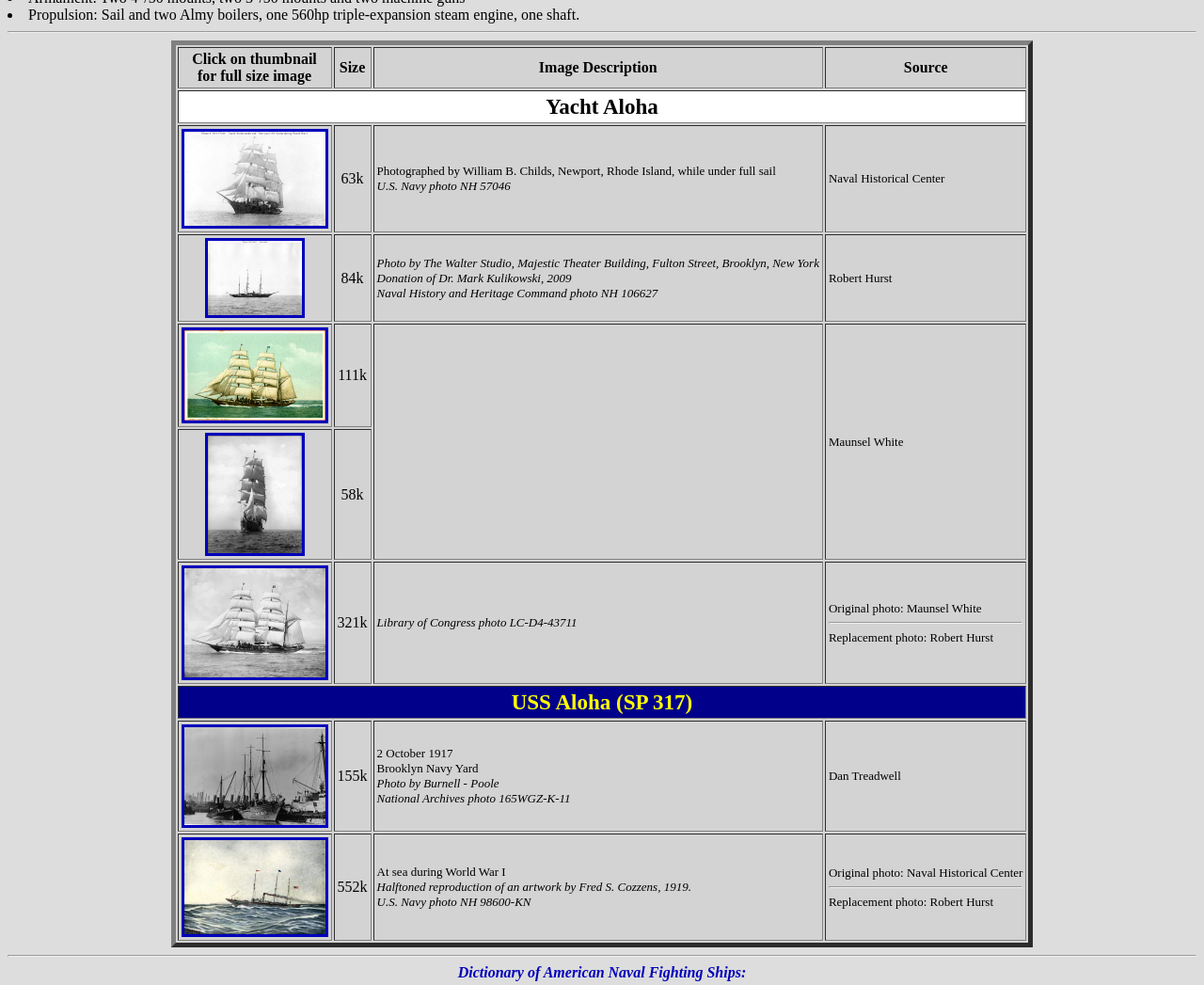Extract the bounding box coordinates for the HTML element that matches this description: "[ thread ]". The coordinates should be four float numbers between 0 and 1, i.e., [left, top, right, bottom].

None